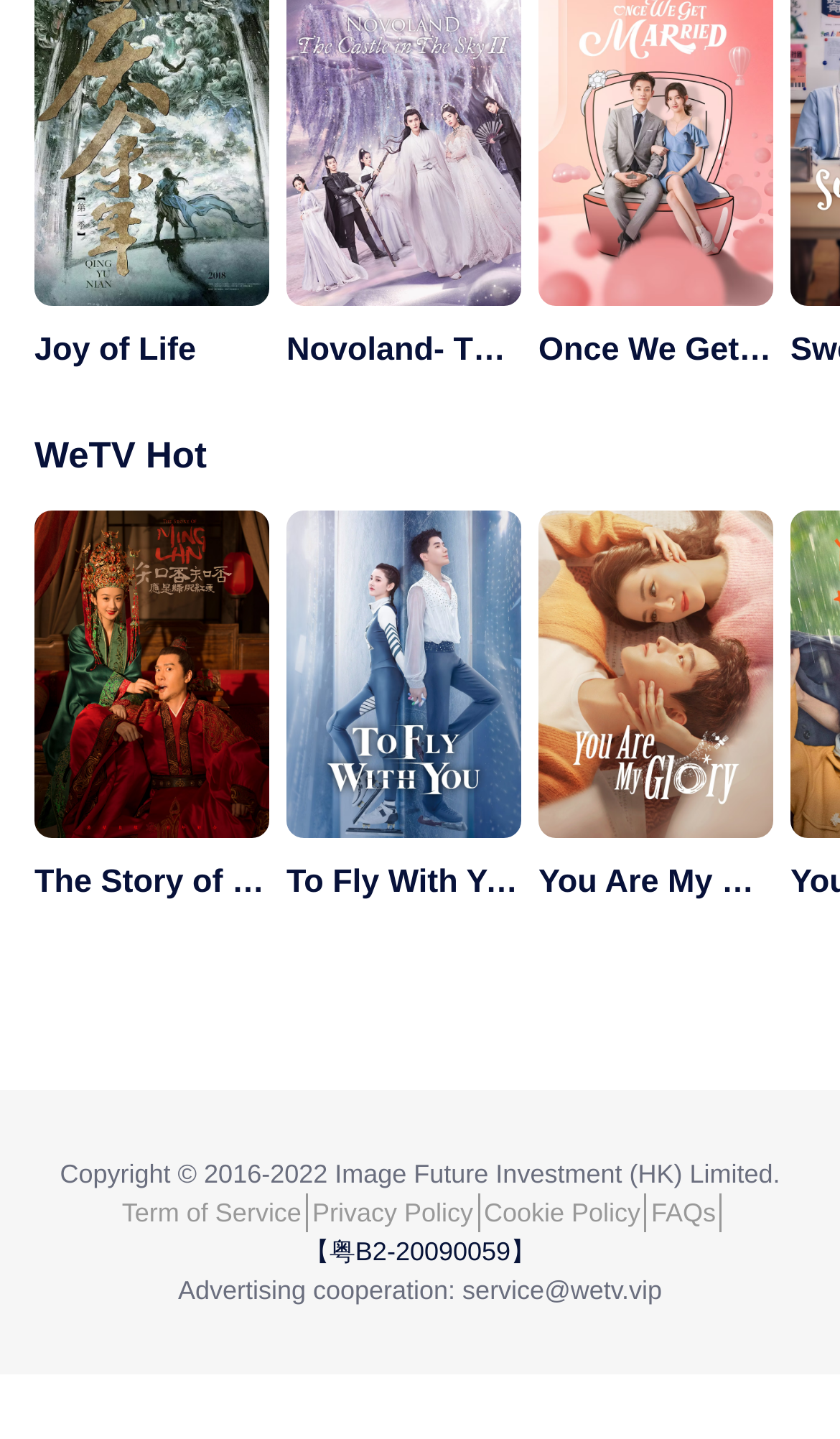Bounding box coordinates must be specified in the format (top-left x, top-left y, bottom-right x, bottom-right y). All values should be floating point numbers between 0 and 1. What are the bounding box coordinates of the UI element described as: Privacy Policy

[0.367, 0.83, 0.571, 0.857]